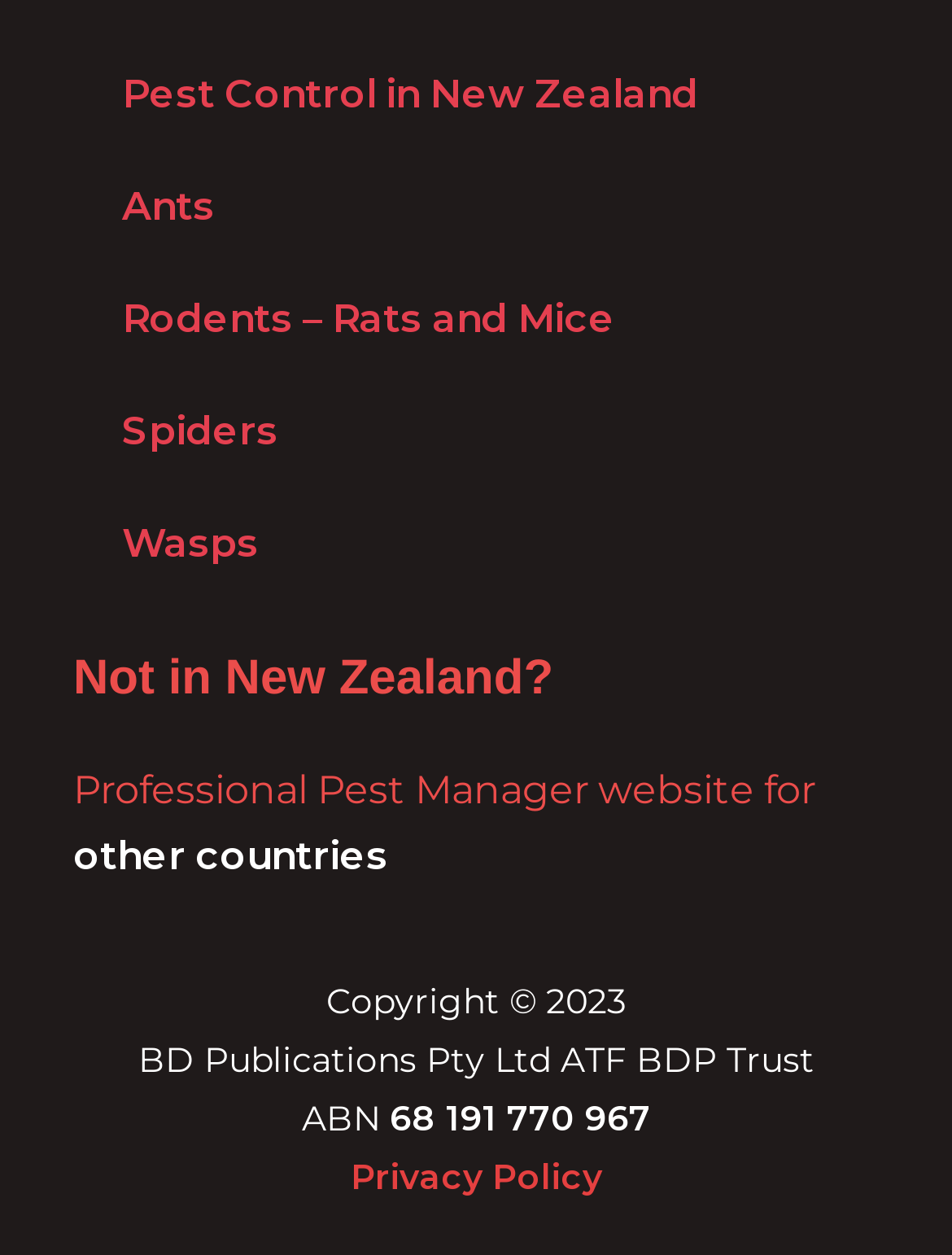Reply to the question with a single word or phrase:
What is the copyright year mentioned on the webpage?

2023